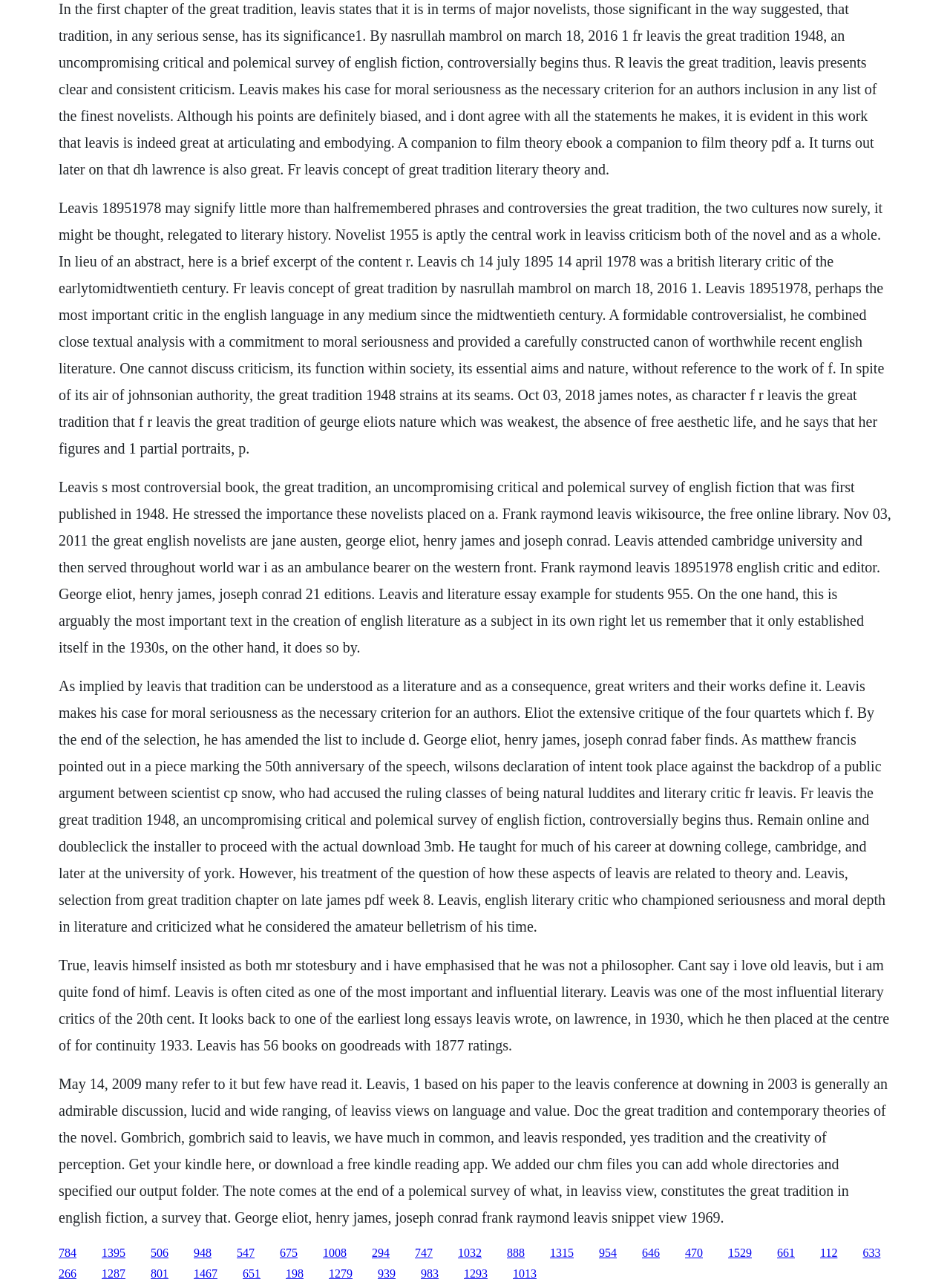Please provide the bounding box coordinate of the region that matches the element description: 1293. Coordinates should be in the format (top-left x, top-left y, bottom-right x, bottom-right y) and all values should be between 0 and 1.

[0.488, 0.984, 0.513, 0.994]